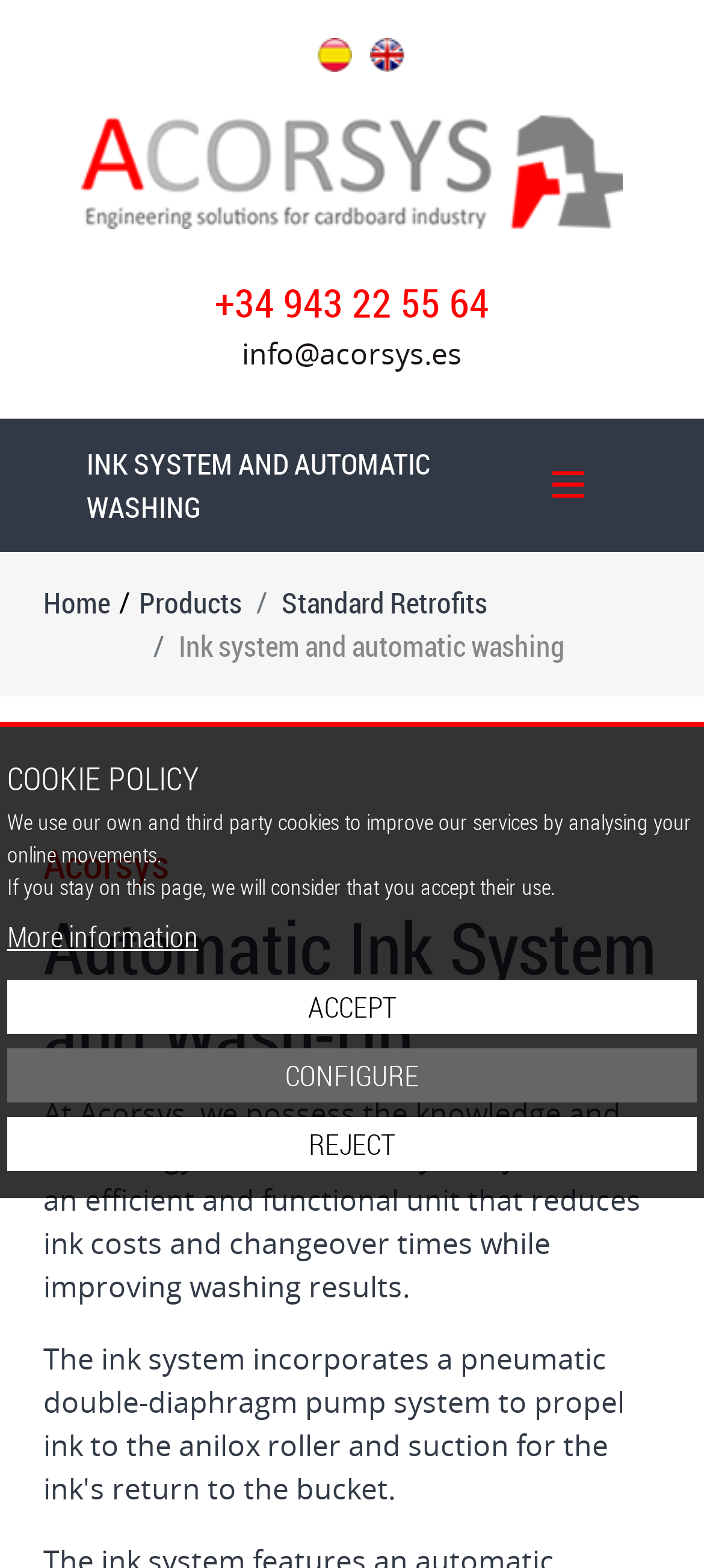Provide a brief response in the form of a single word or phrase:
What is the main product category?

Ink system and automatic washing